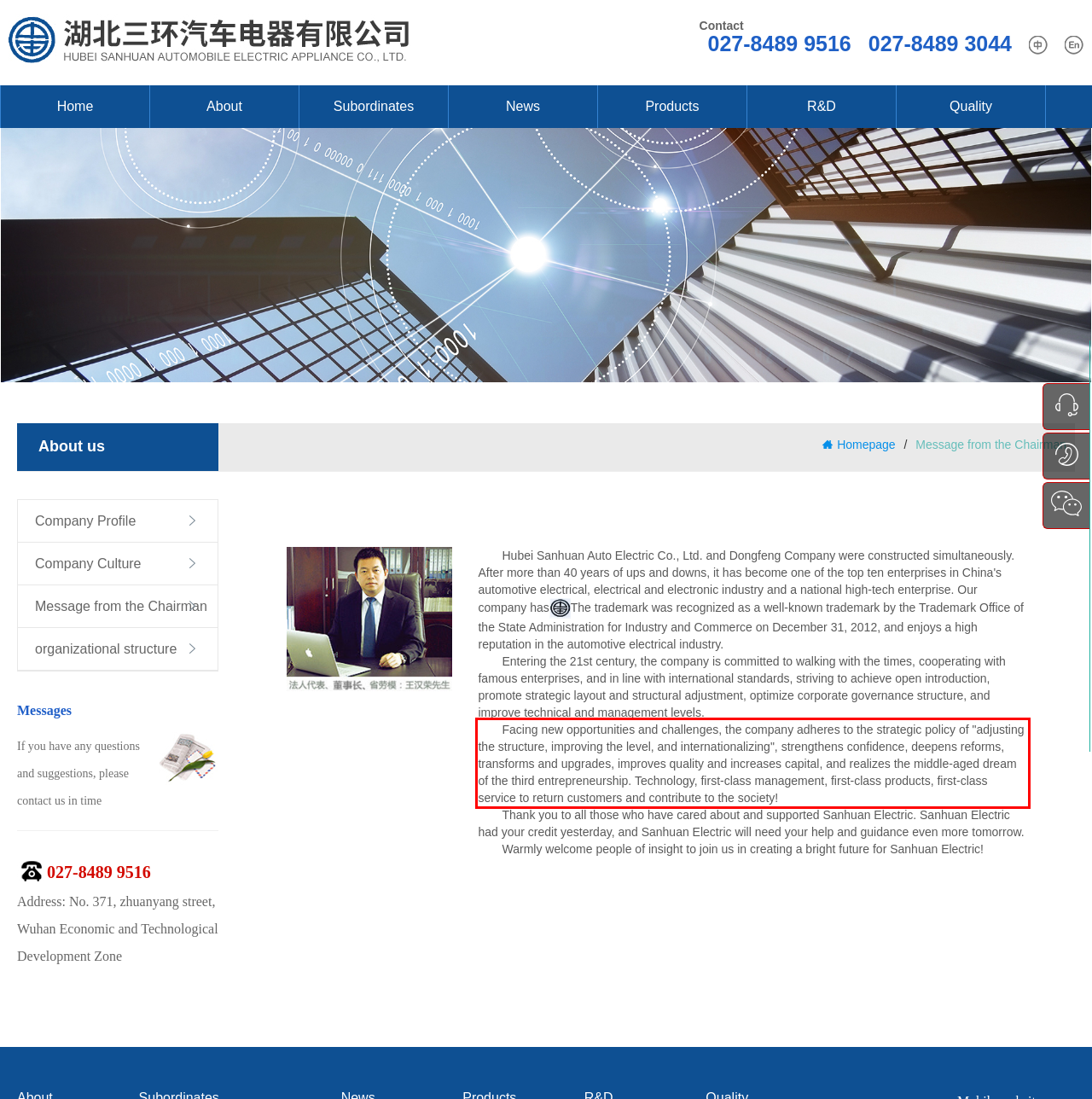The screenshot provided shows a webpage with a red bounding box. Apply OCR to the text within this red bounding box and provide the extracted content.

Facing new opportunities and challenges, the company adheres to the strategic policy of "adjusting the structure, improving the level, and internationalizing", strengthens confidence, deepens reforms, transforms and upgrades, improves quality and increases capital, and realizes the middle-aged dream of the third entrepreneurship. Technology, first-class management, first-class products, first-class service to return customers and contribute to the society!